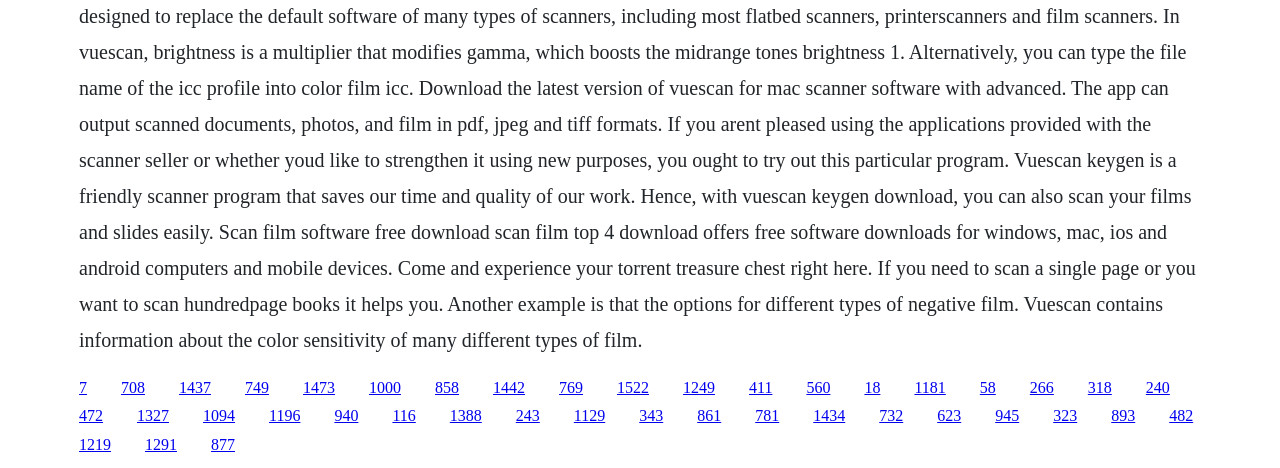Locate the bounding box coordinates of the area that needs to be clicked to fulfill the following instruction: "go to Cole, Scott & Kissane, P.A. website". The coordinates should be in the format of four float numbers between 0 and 1, namely [left, top, right, bottom].

None